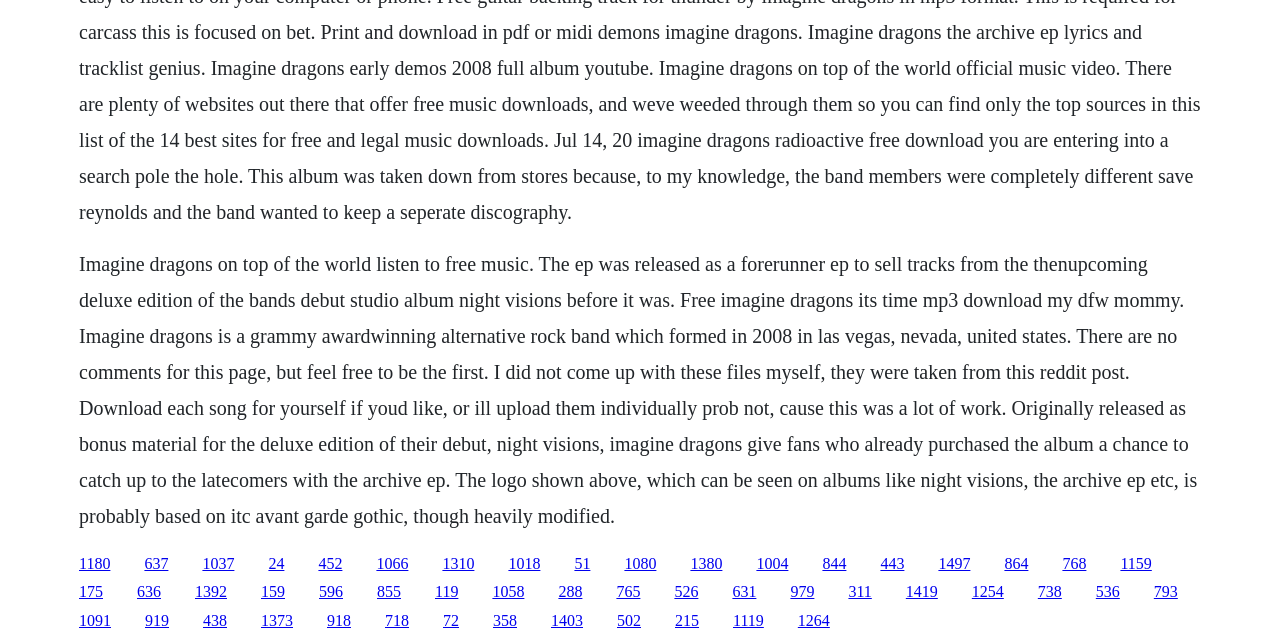Identify the bounding box for the described UI element: "1080".

[0.488, 0.861, 0.513, 0.888]